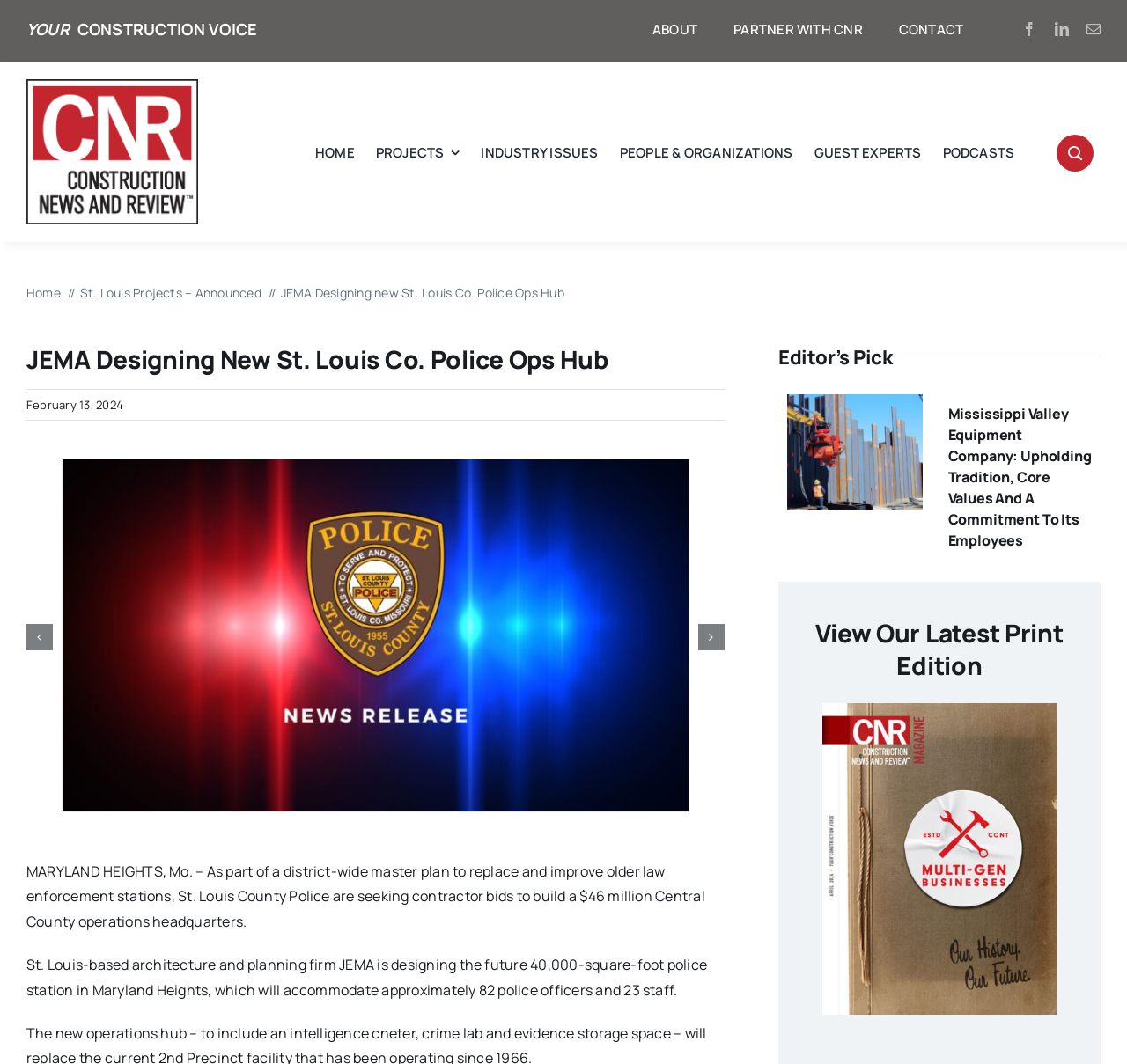Provide an in-depth caption for the webpage.

The webpage appears to be an article from CNR Magazine, with the title "JEMA Designing new St. Louis Co. Police Ops Hub" at the top. Below the title, there is a navigation menu with links to "HOME", "PROJECTS", "INDUSTRY ISSUES", "PEOPLE & ORGANIZATIONS", "GUEST EXPERTS", and "PODCASTS". 

On the top right corner, there are social media links to Facebook, LinkedIn, and mail. Below the navigation menu, there is a breadcrumb navigation with links to "Home" and "St. Louis Projects – Announced". 

The main content of the article starts with a heading "JEMA Designing New St. Louis Co. Police Ops Hub" followed by a date "February 13, 2024". There is a group of elements below, which appears to be a slideshow with a link to an image "St Louis Co Police Image" and buttons to navigate to the previous and next slides.

The article text starts below the slideshow, describing how St. Louis County Police are seeking contractor bids to build a $46 million Central County operations headquarters, and how JEMA is designing the future police station in Maryland Heights. 

On the right side of the article, there is a section with a heading "Editor’s Pick" and a link to an article "Mississippi Valley Equipment Company: Upholding Tradition, Core Values and a Commitment to Its Employees". Below this section, there is another heading "View Our Latest Print Edition" with a link to an image "april2024cover".